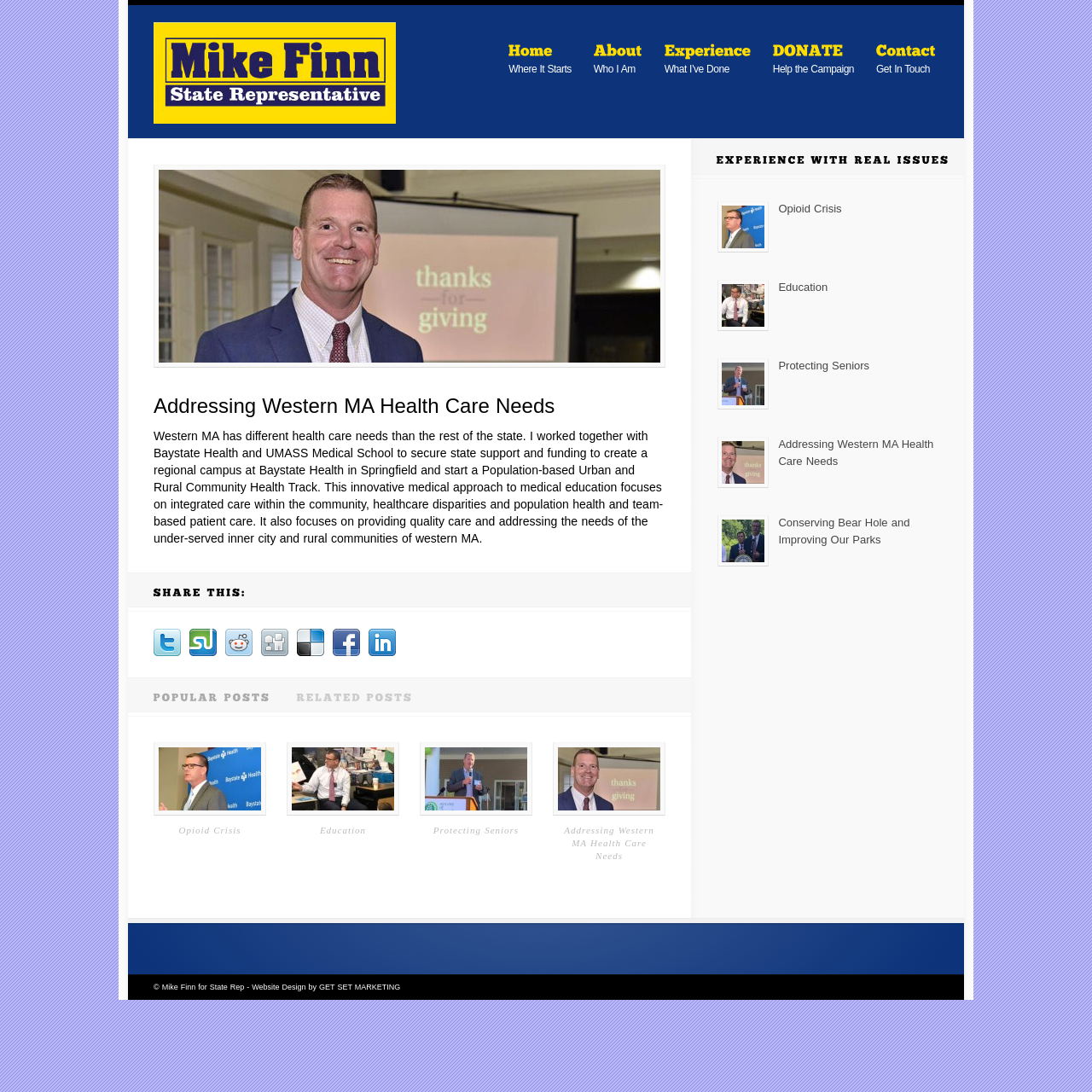Please indicate the bounding box coordinates for the clickable area to complete the following task: "Donate to the campaign". The coordinates should be specified as four float numbers between 0 and 1, i.e., [left, top, right, bottom].

[0.704, 0.036, 0.786, 0.073]